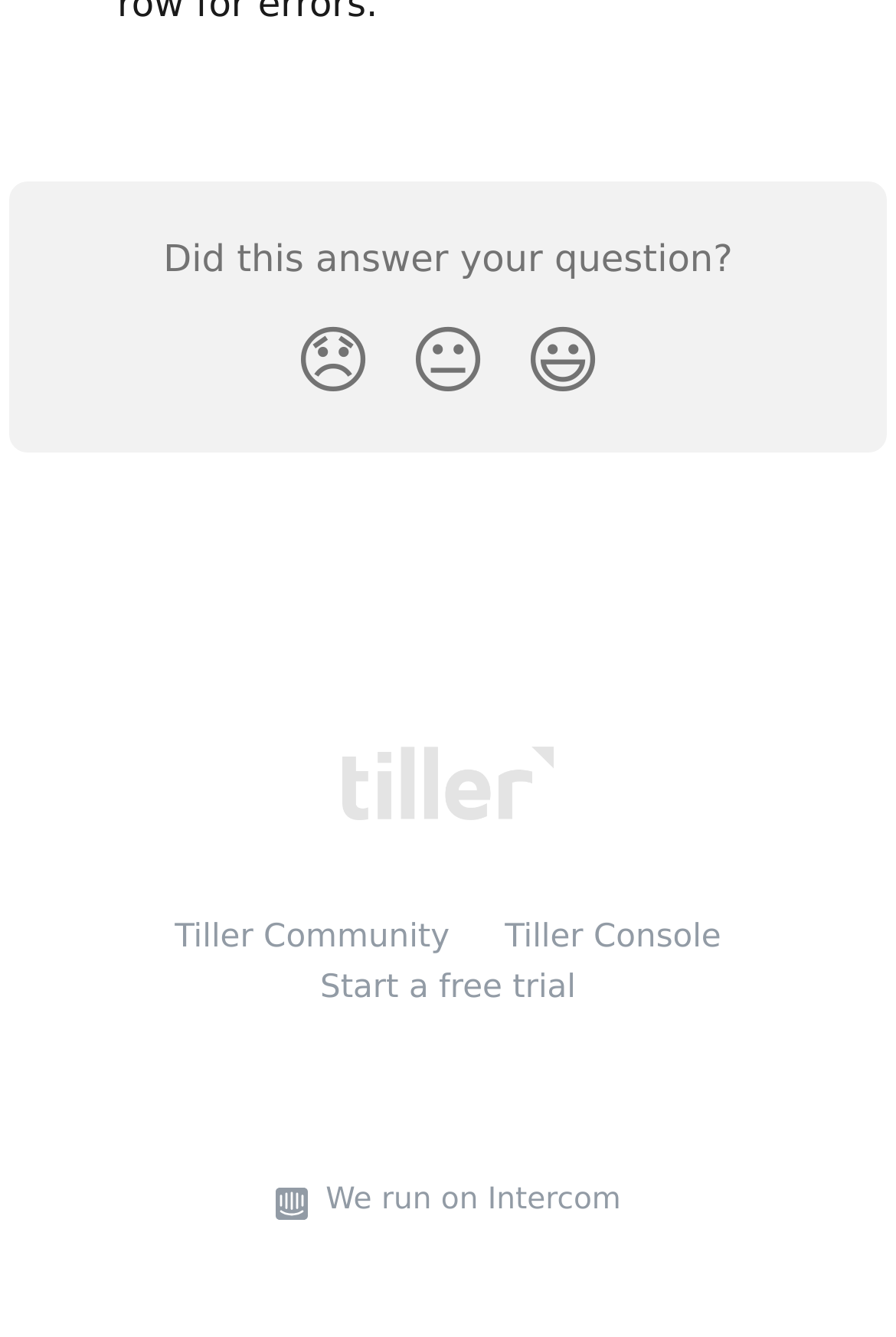What is the link below the reaction buttons?
Refer to the image and provide a detailed answer to the question.

I found a link element with the text 'Tiller Help Center' at coordinates [0.383, 0.566, 0.617, 0.602], which is located below the reaction buttons. This link is likely a navigation element on the webpage.